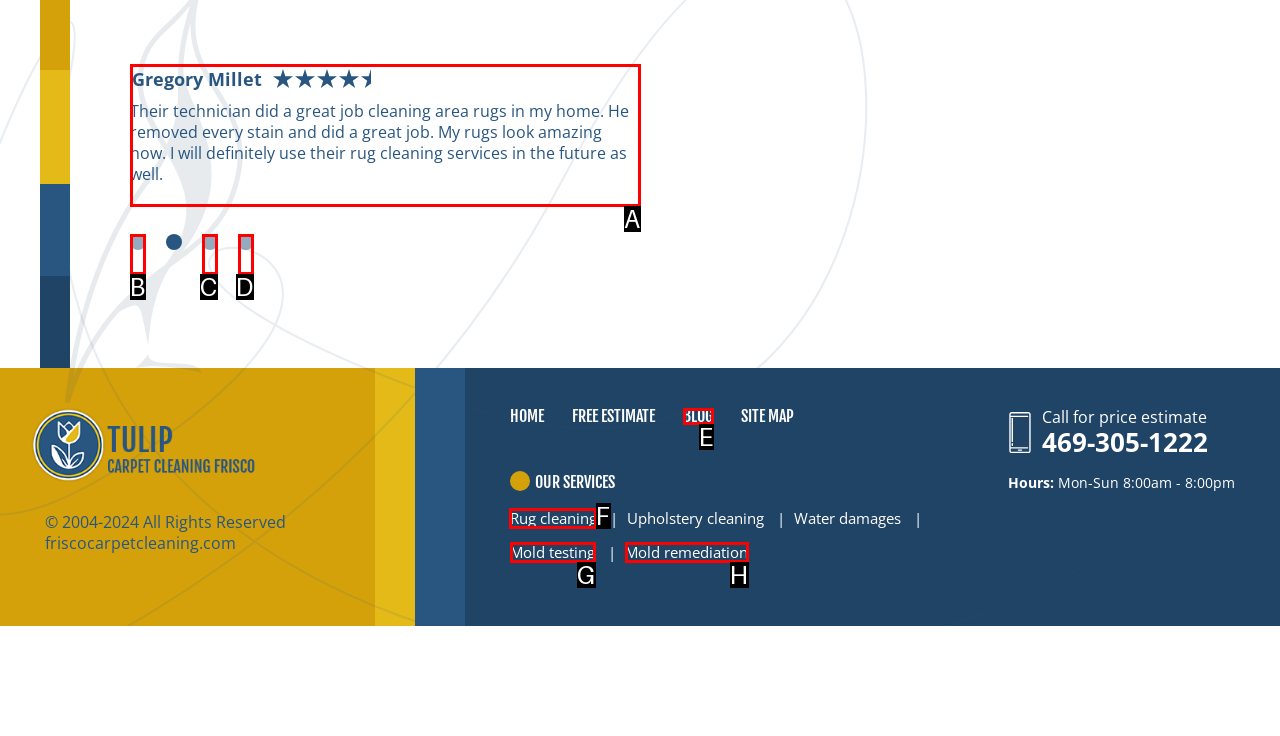Look at the highlighted elements in the screenshot and tell me which letter corresponds to the task: Read the 'Rug cleaning' service details.

F